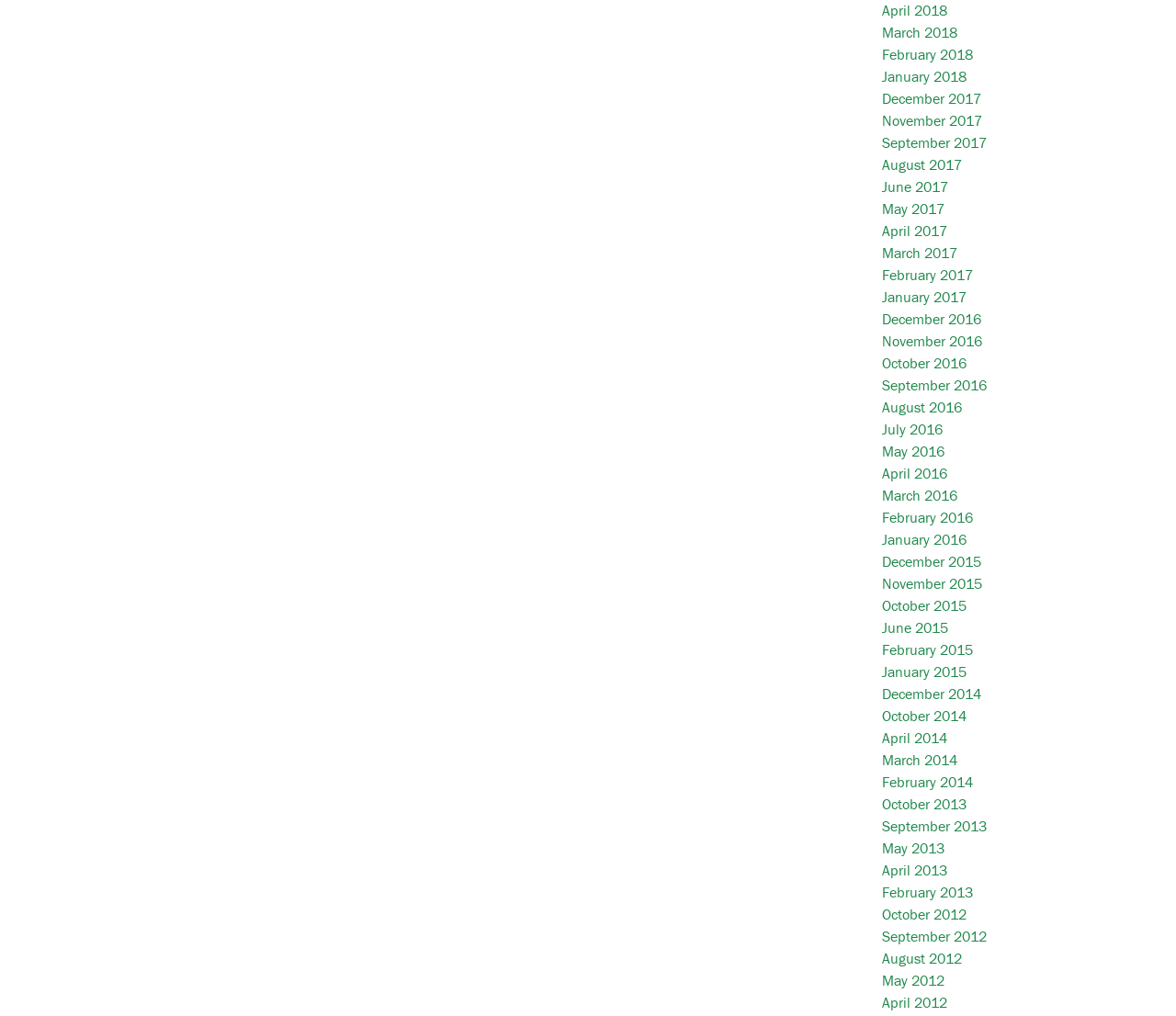Determine the bounding box coordinates of the clickable element necessary to fulfill the instruction: "View October 2014". Provide the coordinates as four float numbers within the 0 to 1 range, i.e., [left, top, right, bottom].

[0.75, 0.695, 0.822, 0.713]